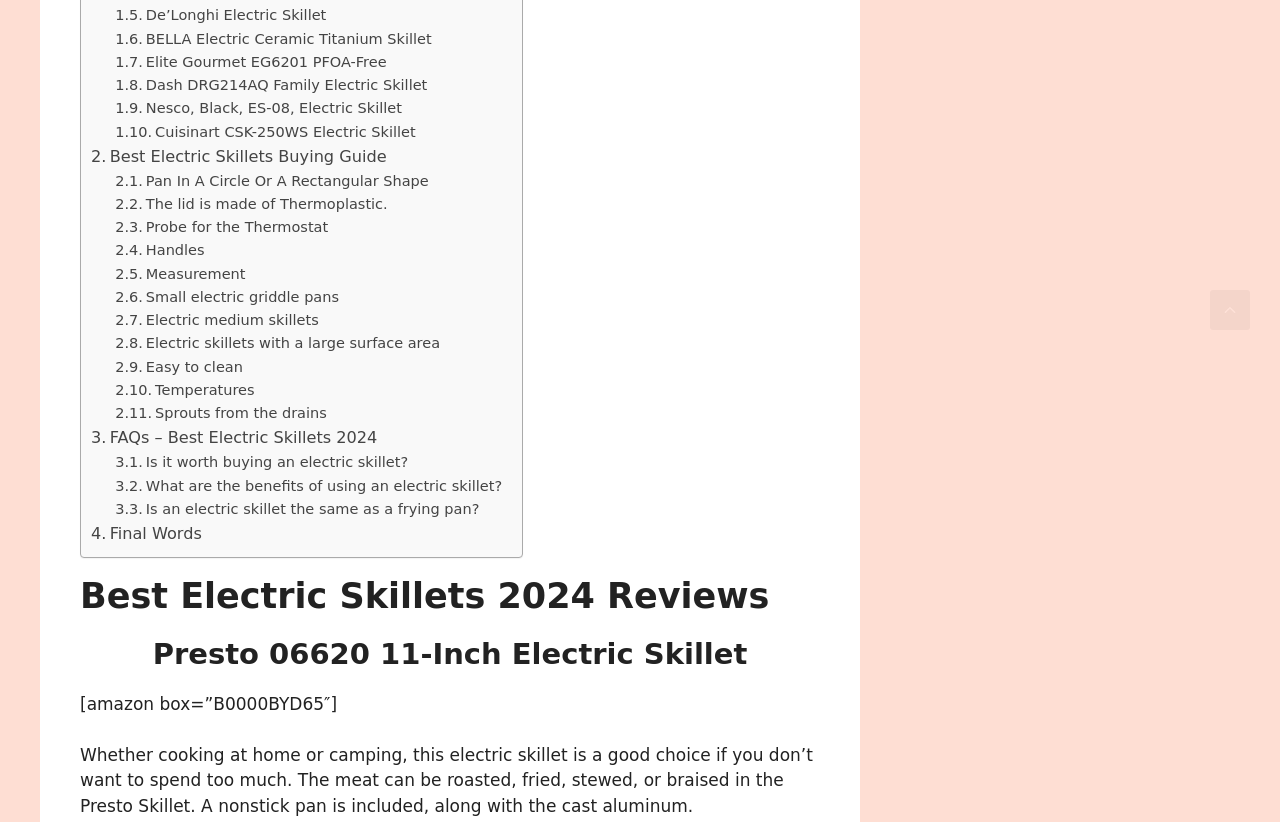Please identify the bounding box coordinates of the element I need to click to follow this instruction: "Read Best Electric Skillets Buying Guide".

[0.071, 0.175, 0.302, 0.206]